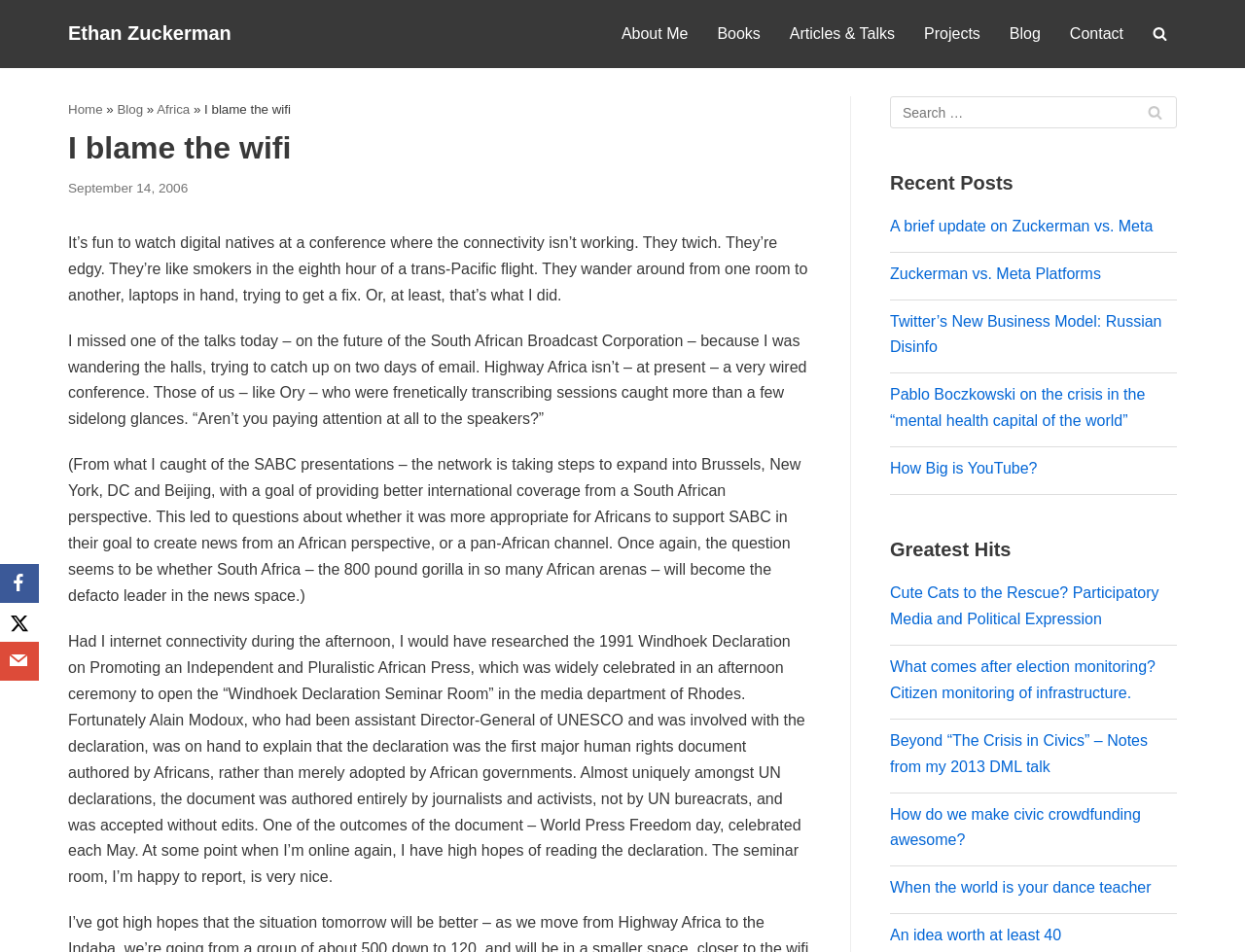Determine the bounding box coordinates of the element's region needed to click to follow the instruction: "Read the 'I blame the wifi' article". Provide these coordinates as four float numbers between 0 and 1, formatted as [left, top, right, bottom].

[0.055, 0.129, 0.652, 0.184]